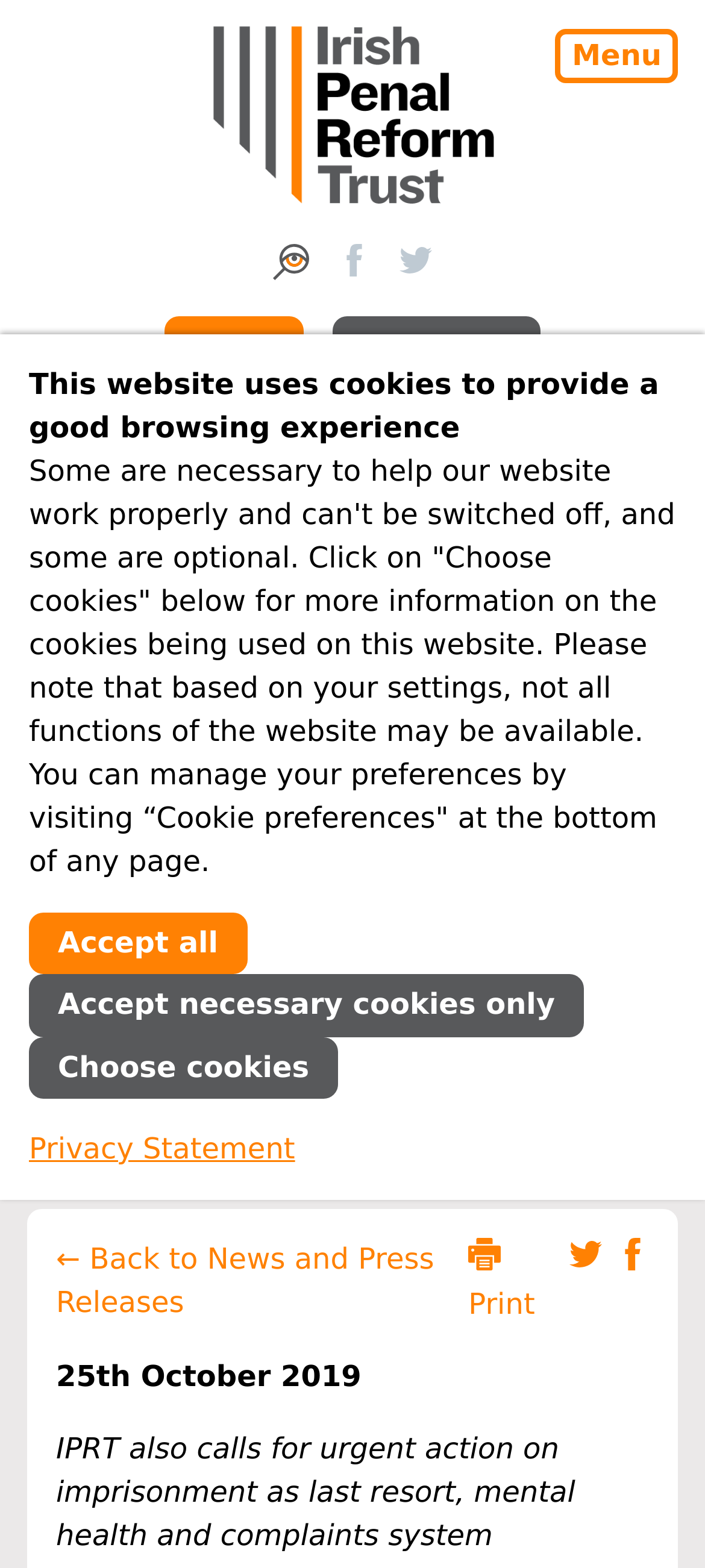Please extract the title of the webpage.

Progress in Ireland’s prison system hindered by lack of effective independent oversight – IPRT